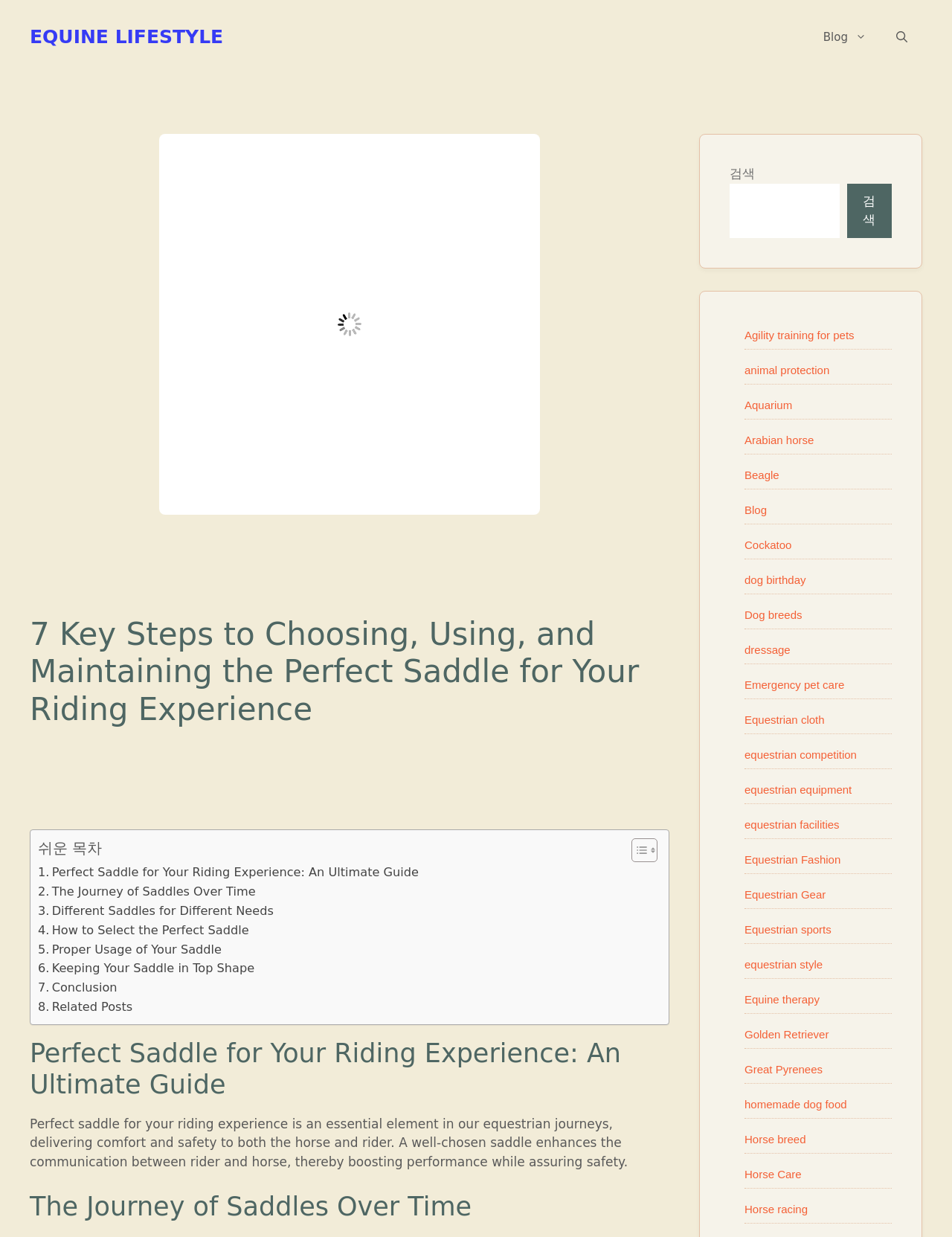Provide the bounding box coordinates of the HTML element described by the text: "Horse breed".

[0.782, 0.916, 0.847, 0.926]